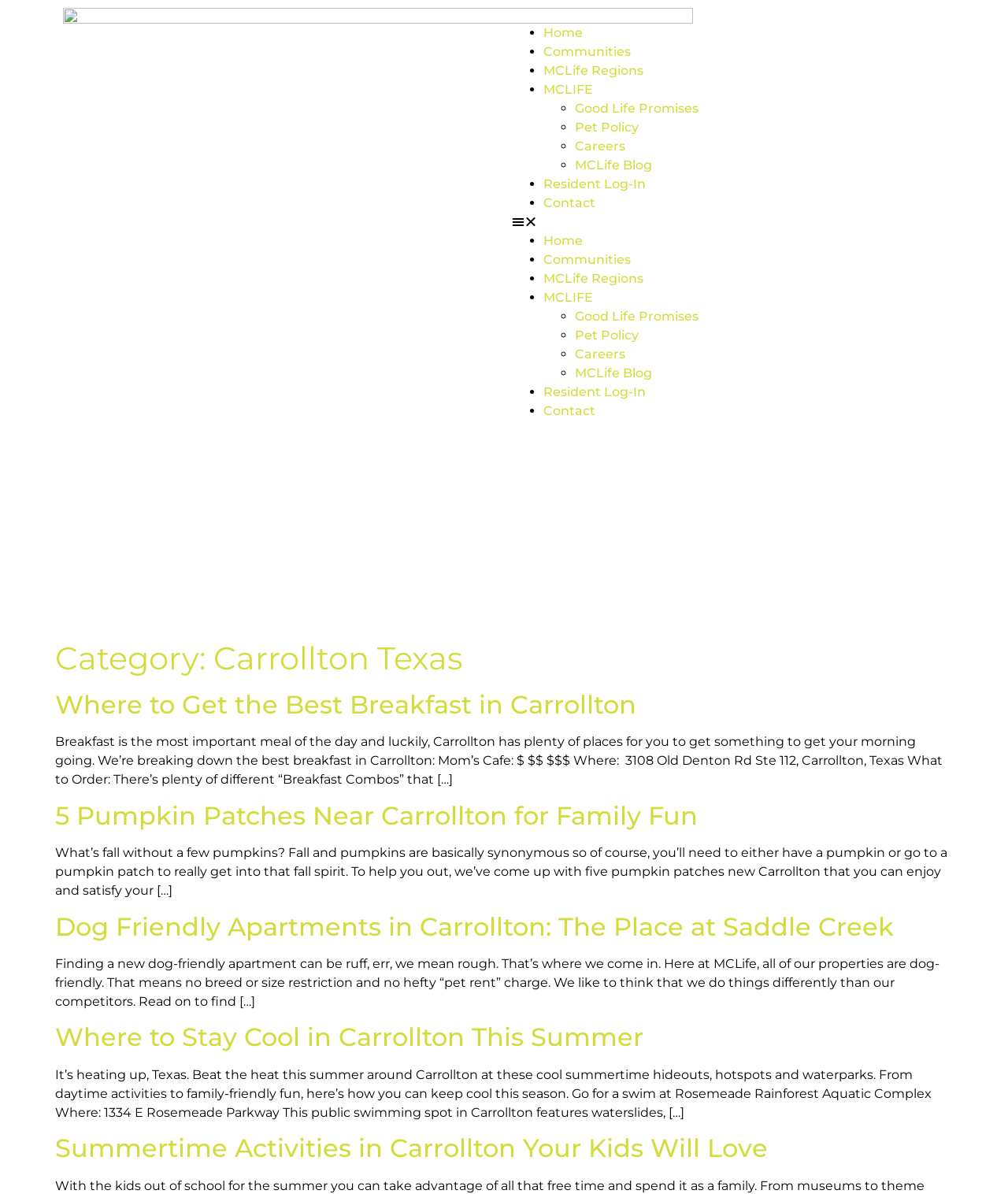Please identify the bounding box coordinates of the element I should click to complete this instruction: 'Explore Dog Friendly Apartments in Carrollton: The Place at Saddle Creek'. The coordinates should be given as four float numbers between 0 and 1, like this: [left, top, right, bottom].

[0.055, 0.763, 0.887, 0.789]